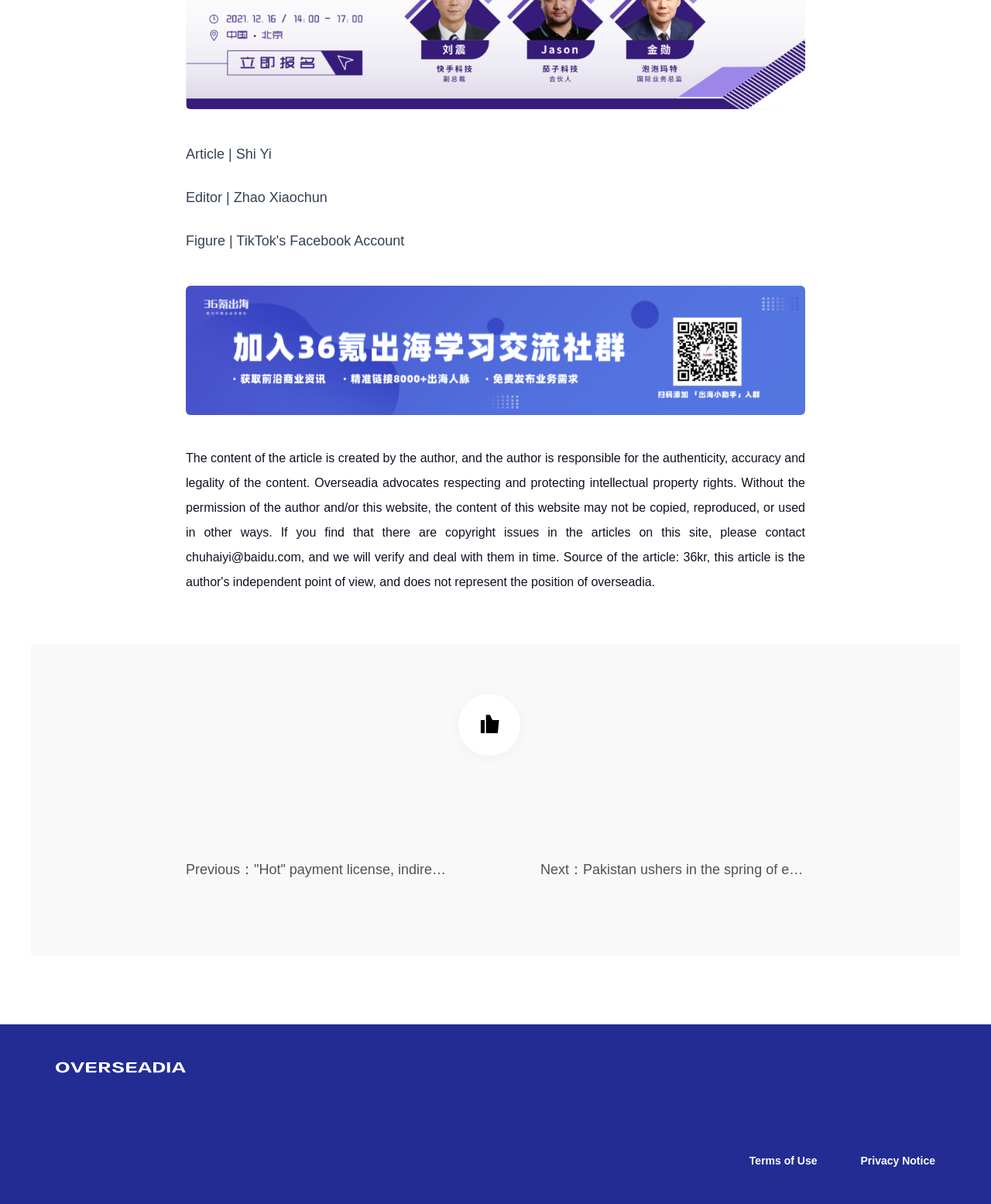Who is the editor of this article?
Using the image as a reference, give a one-word or short phrase answer.

Zhao Xiaochun